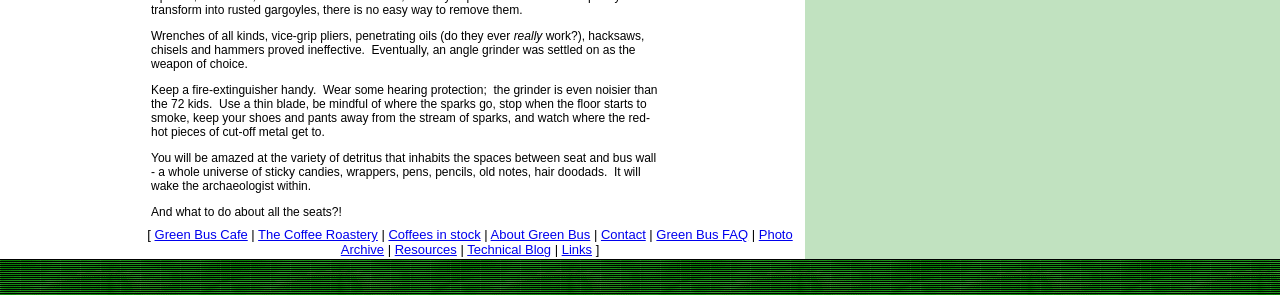How many links are in the top navigation bar?
Using the image, give a concise answer in the form of a single word or short phrase.

11